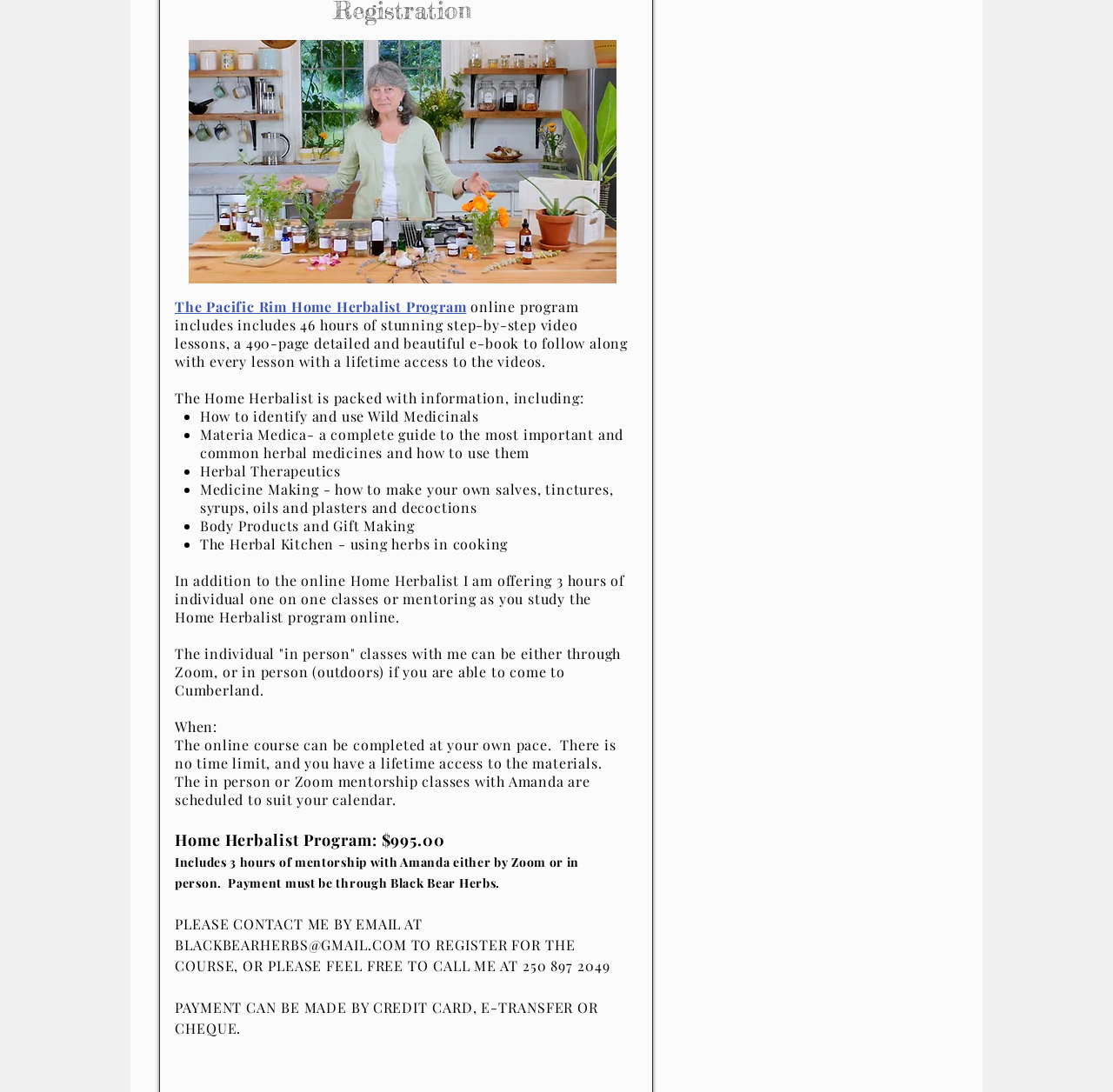Please determine the bounding box coordinates, formatted as (top-left x, top-left y, bottom-right x, bottom-right y), with all values as floating point numbers between 0 and 1. Identify the bounding box of the region described as: BLACKBEARHERBS@GMAIL.COM

[0.157, 0.857, 0.365, 0.873]